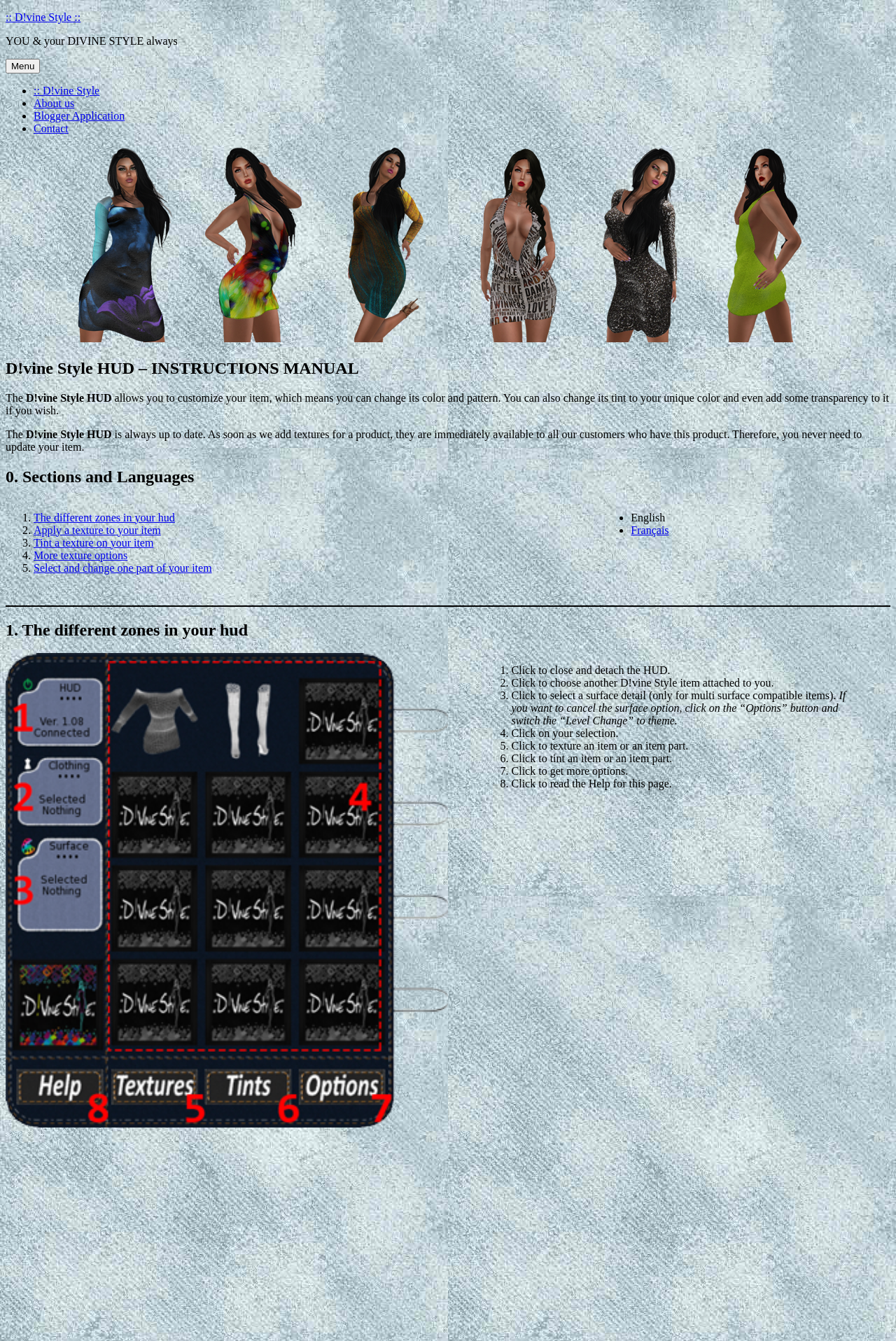Create a detailed summary of the webpage's content and design.

The webpage is an instruction manual for the D!vine Style HUD, a tool that allows users to customize their items. At the top of the page, there is a navigation menu with links to different sections, including "About us", "Blogger Application", and "Contact". Below the navigation menu, there is a header with the title "D!vine Style HUD – INSTRUCTIONS MANUAL".

The main content of the page is divided into sections, each with a heading and a list of instructions. The first section is an introduction to the D!vine Style HUD, explaining that it allows users to customize their items by changing their color and pattern, and adding transparency. 

Below the introduction, there are five sections with headings "0. Sections and Languages", "1. The different zones in your hud", "2. Apply a texture to your item", "3. Tint a texture on your item", and "4. More texture options". Each section has a list of links or instructions, with some sections having images and figures.

On the right side of the page, there is a language selection menu with options for English and French. There is also a horizontal separator line that divides the page into two parts.

The page has a total of 8 sections, each with its own set of instructions and information. The layout of the page is organized, with clear headings and concise text, making it easy to navigate and understand.